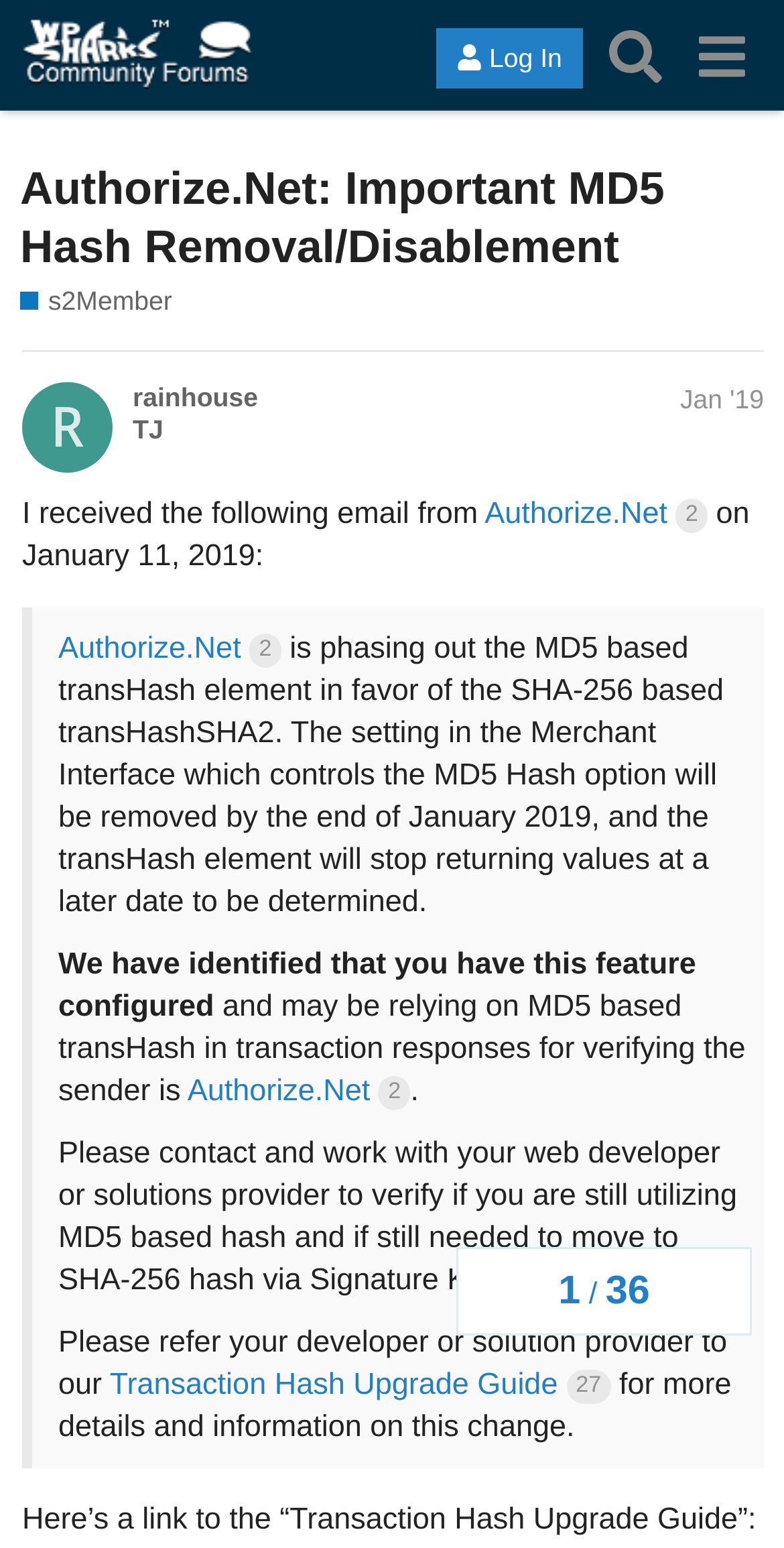Locate the bounding box coordinates of the element that should be clicked to fulfill the instruction: "Log in to the forum".

[0.557, 0.018, 0.743, 0.057]